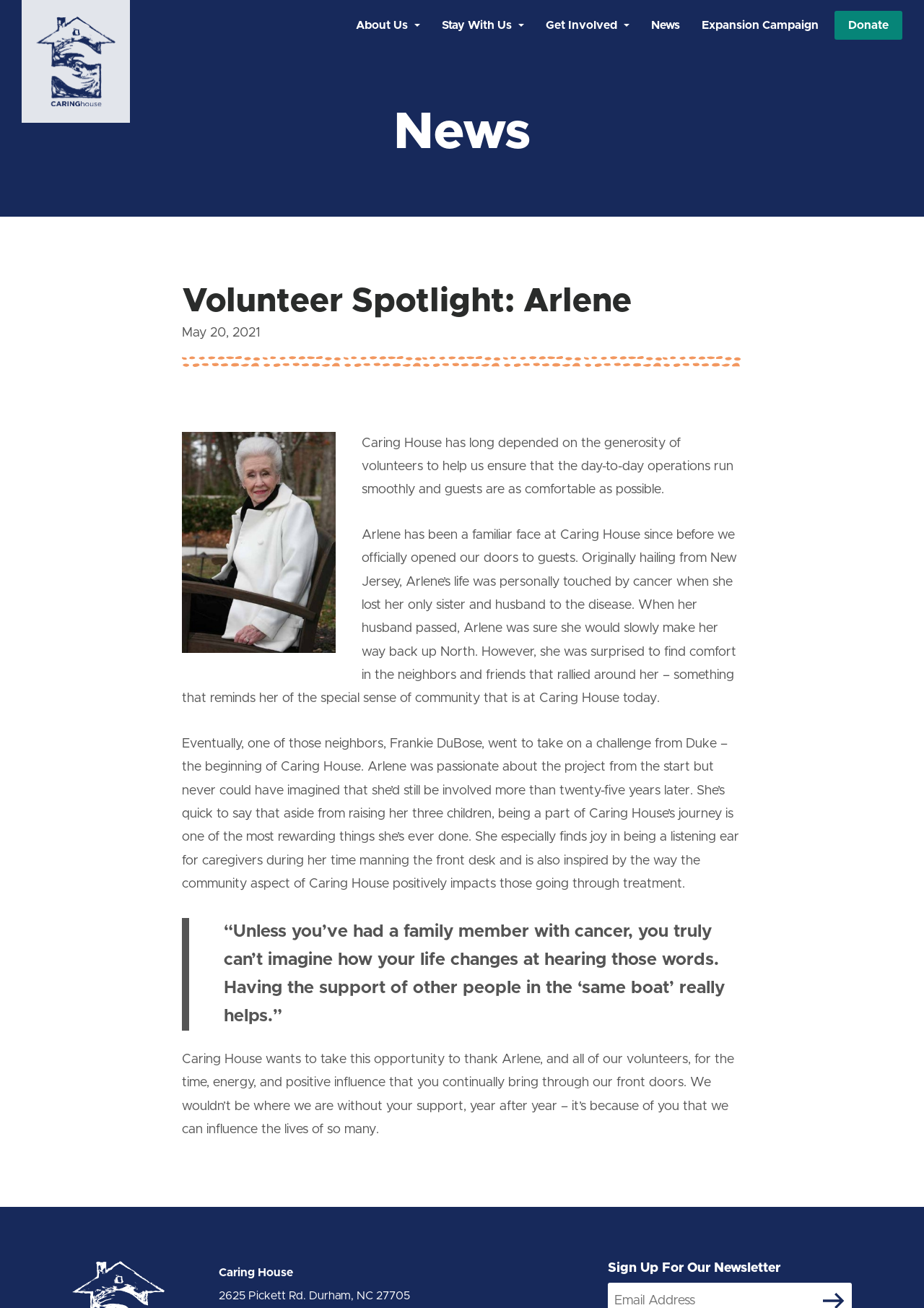What is the purpose of Caring House?
Provide a fully detailed and comprehensive answer to the question.

Based on the article, Caring House is a organization that provides support to cancer patients and their caregivers, ensuring that the day-to-day operations run smoothly and guests are as comfortable as possible.